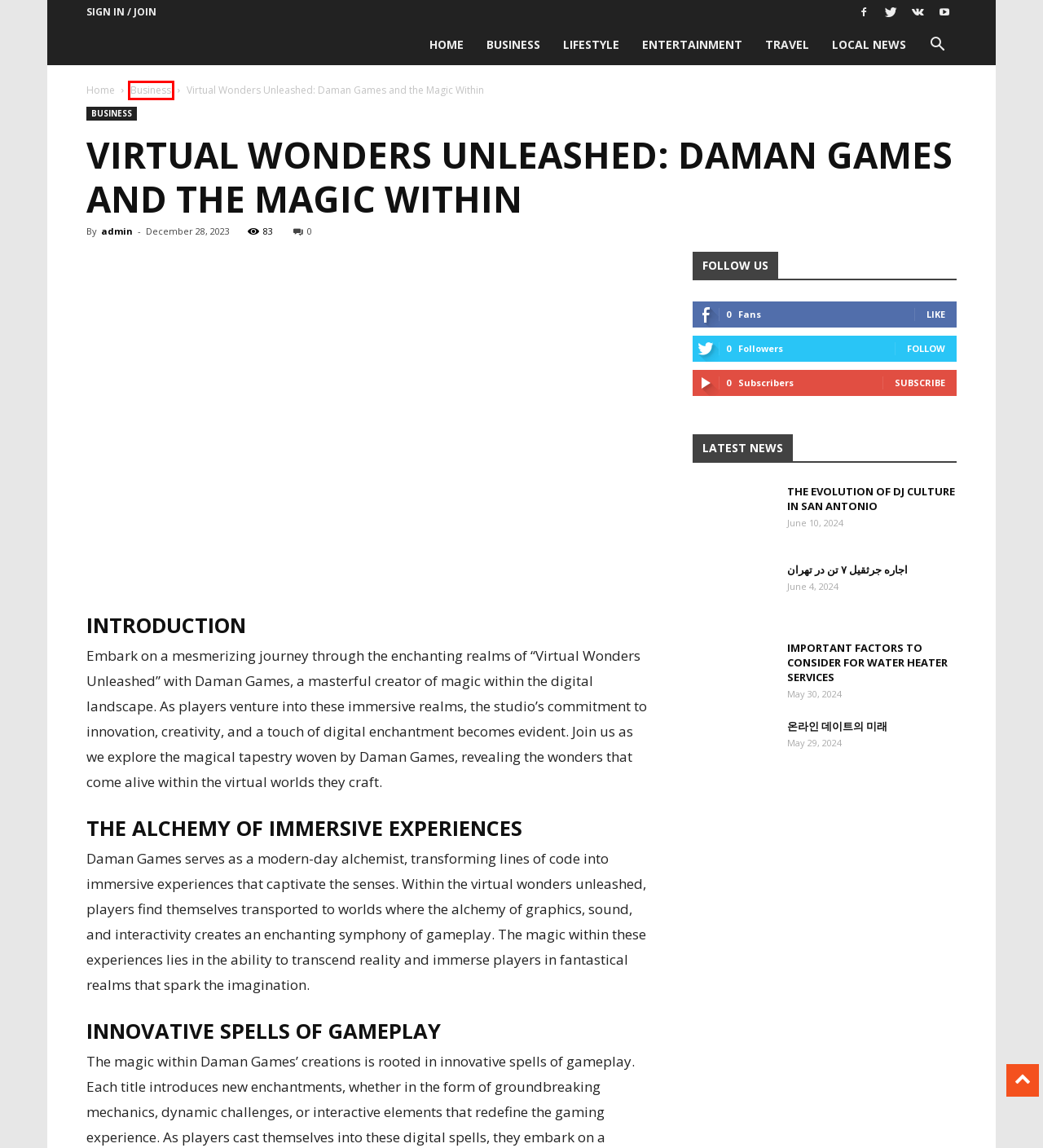A screenshot of a webpage is provided, featuring a red bounding box around a specific UI element. Identify the webpage description that most accurately reflects the new webpage after interacting with the selected element. Here are the candidates:
A. Business | Beafitterme
B. اجاره جرثقیل ۷ تن در تهران | Beafitterme
C. Beafitterme
D. The Evolution of DJ Culture in San Antonio | Beafitterme
E. 온라인 데이트의 미래 | Beafitterme
F. The Ultimate Transformation: Redefining Beauty with Next-Gen Skin Solutions | Beafitterme
G. Important Factors To Consider For Water Heater Services | Beafitterme
H. admin | Beafitterme

A